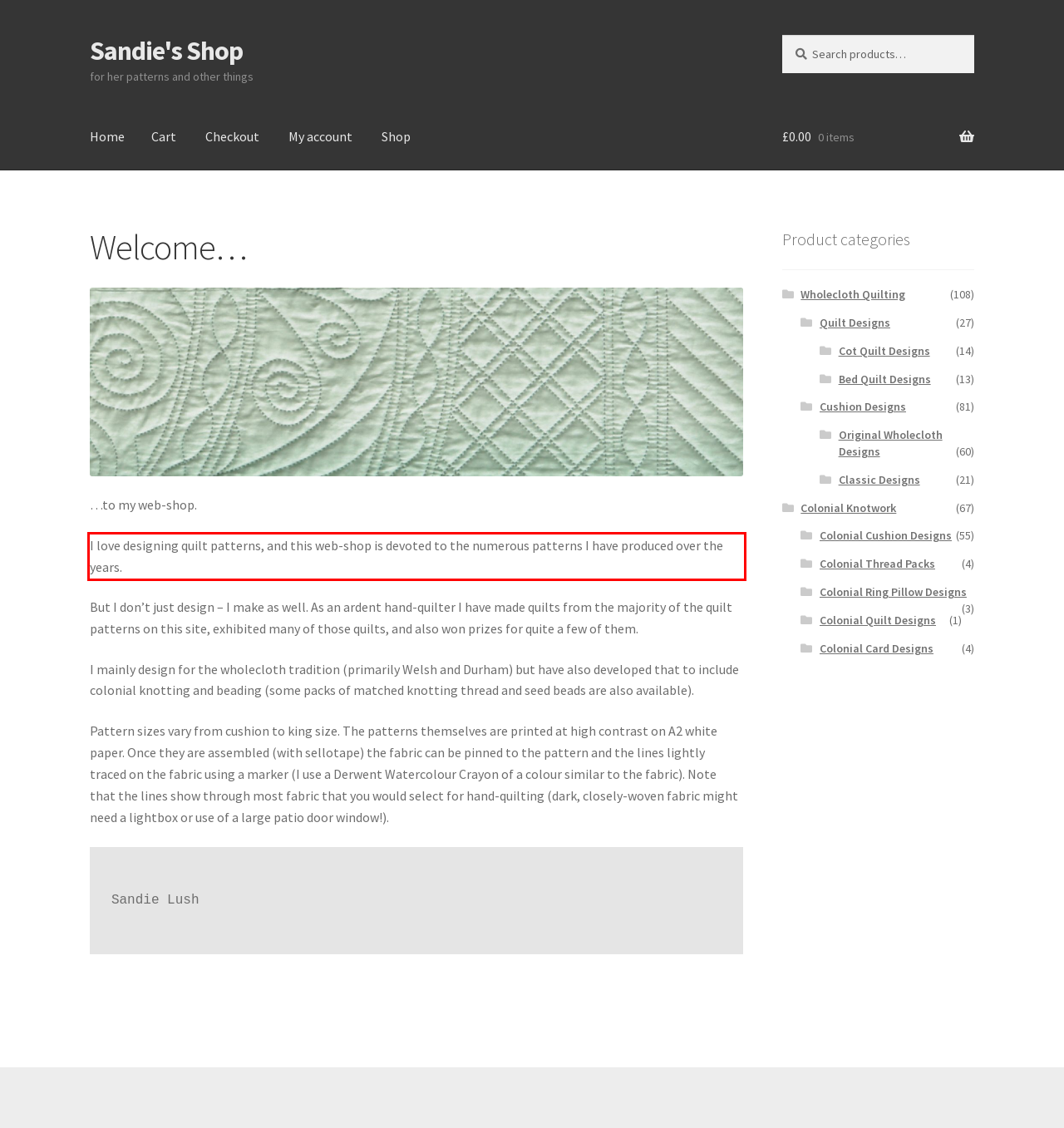Using the provided webpage screenshot, identify and read the text within the red rectangle bounding box.

I love designing quilt patterns, and this web-shop is devoted to the numerous patterns I have produced over the years.